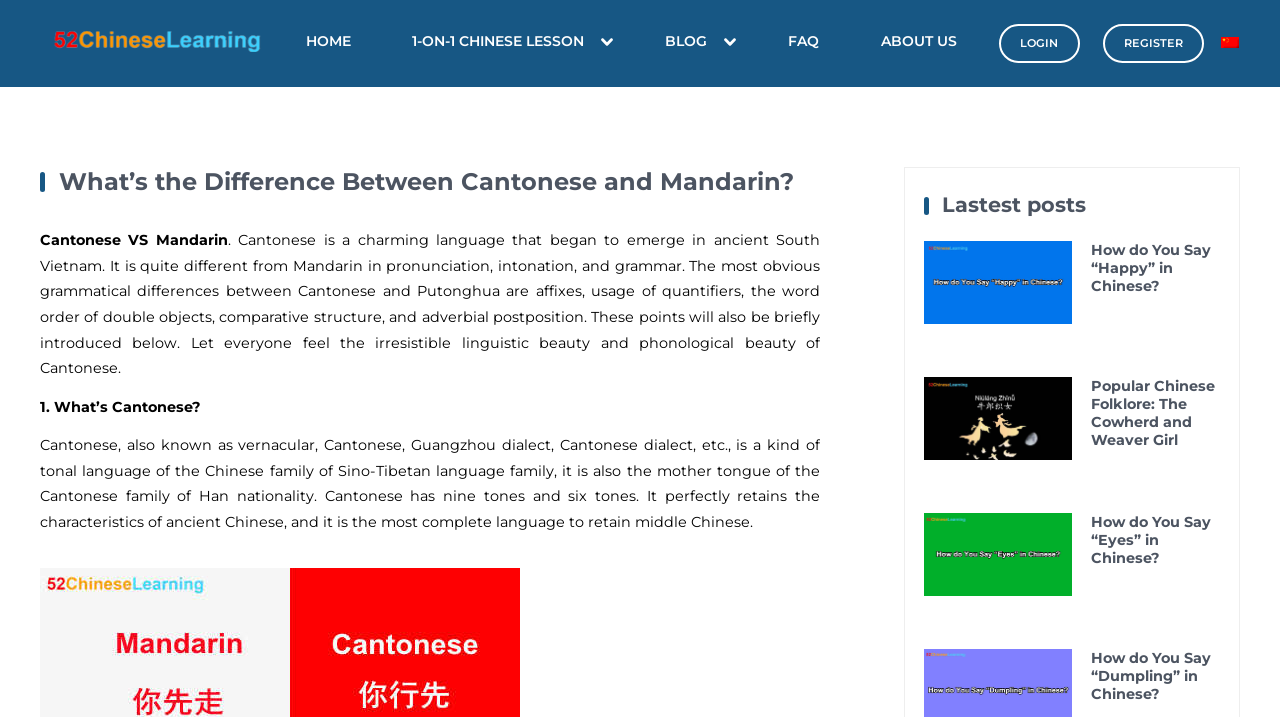How many tones does Cantonese have?
From the details in the image, provide a complete and detailed answer to the question.

According to the text 'Cantonese, also known as vernacular, Cantonese, Guangzhou dialect, Cantonese dialect, etc., is a kind of tonal language of the Chinese family of Sino-Tibetan language family, it is also the mother tongue of the Cantonese family of Han nationality. Cantonese has nine tones and six tones.', Cantonese has nine tones.